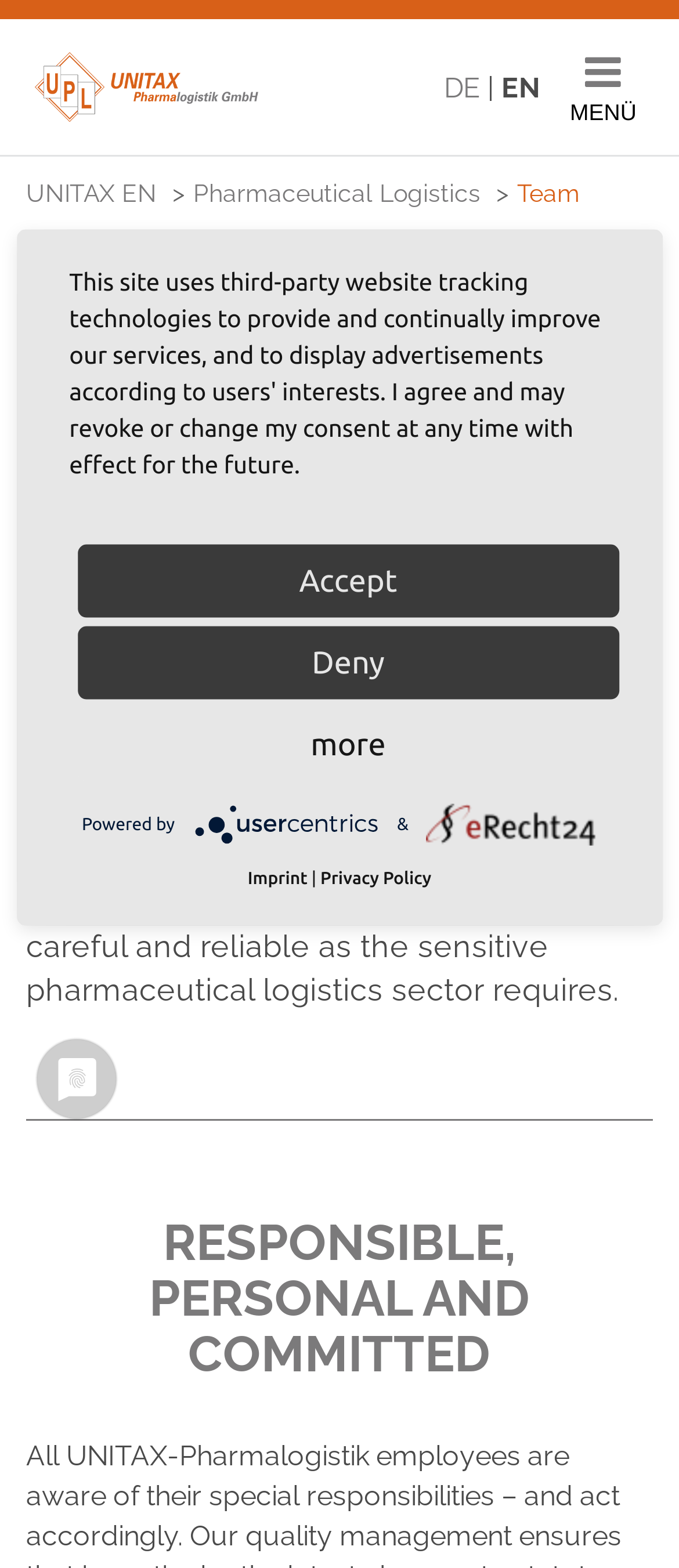Locate the bounding box coordinates of the item that should be clicked to fulfill the instruction: "Leave a comment".

None